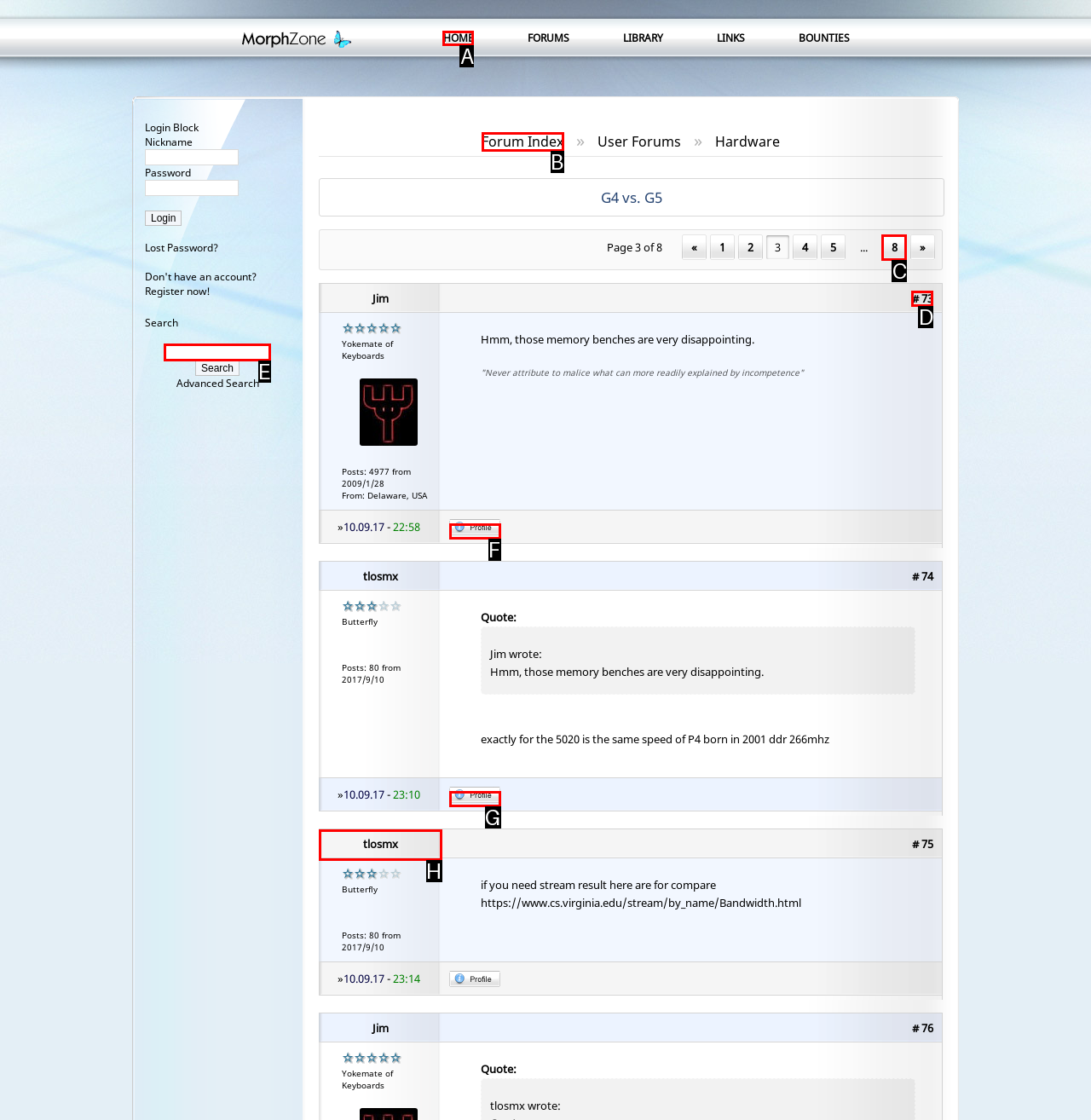Tell me which letter I should select to achieve the following goal: Search for something
Answer with the corresponding letter from the provided options directly.

E